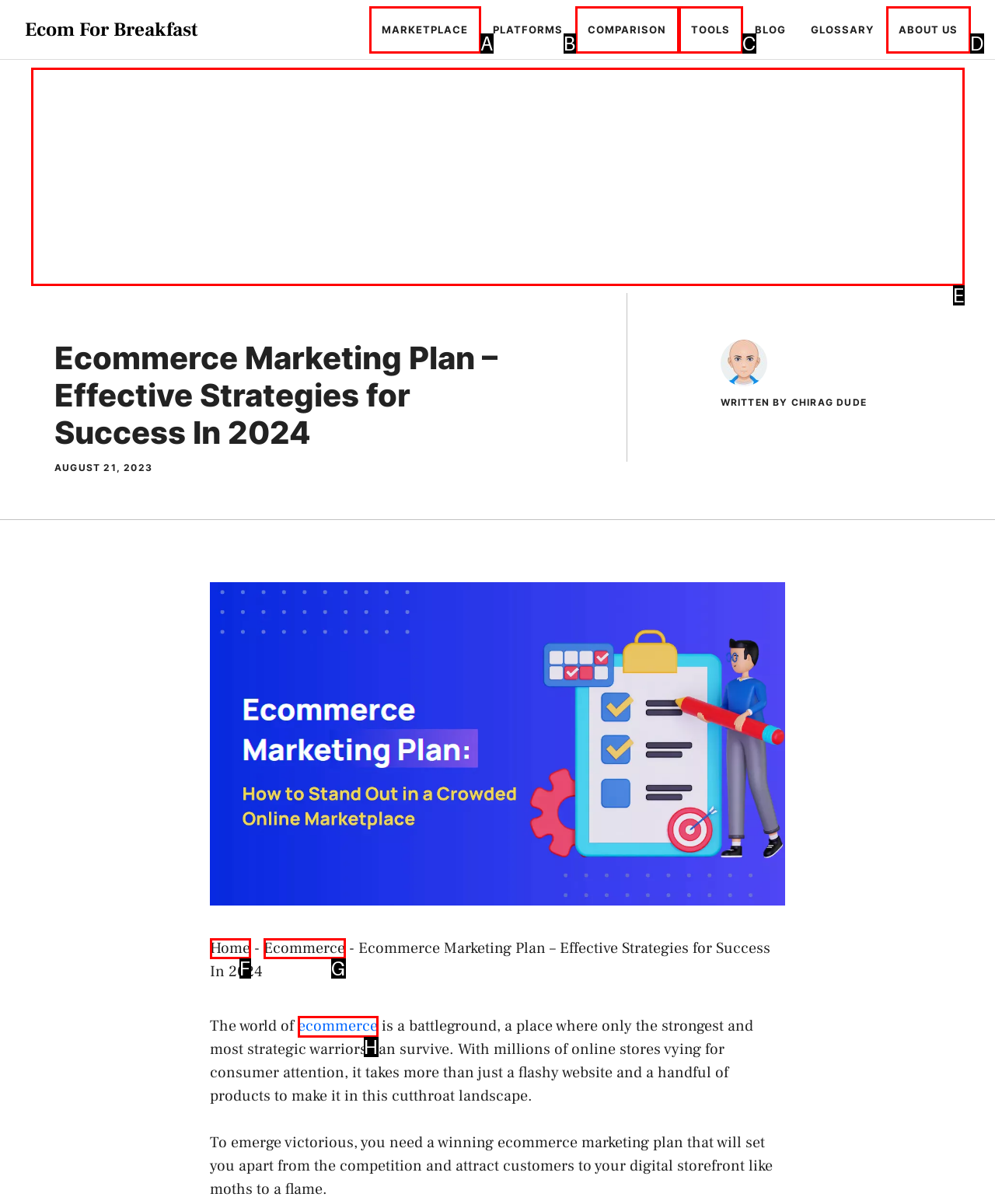Identify the option that corresponds to the description: aria-label="Advertisement" name="aswift_1" title="Advertisement". Provide only the letter of the option directly.

E